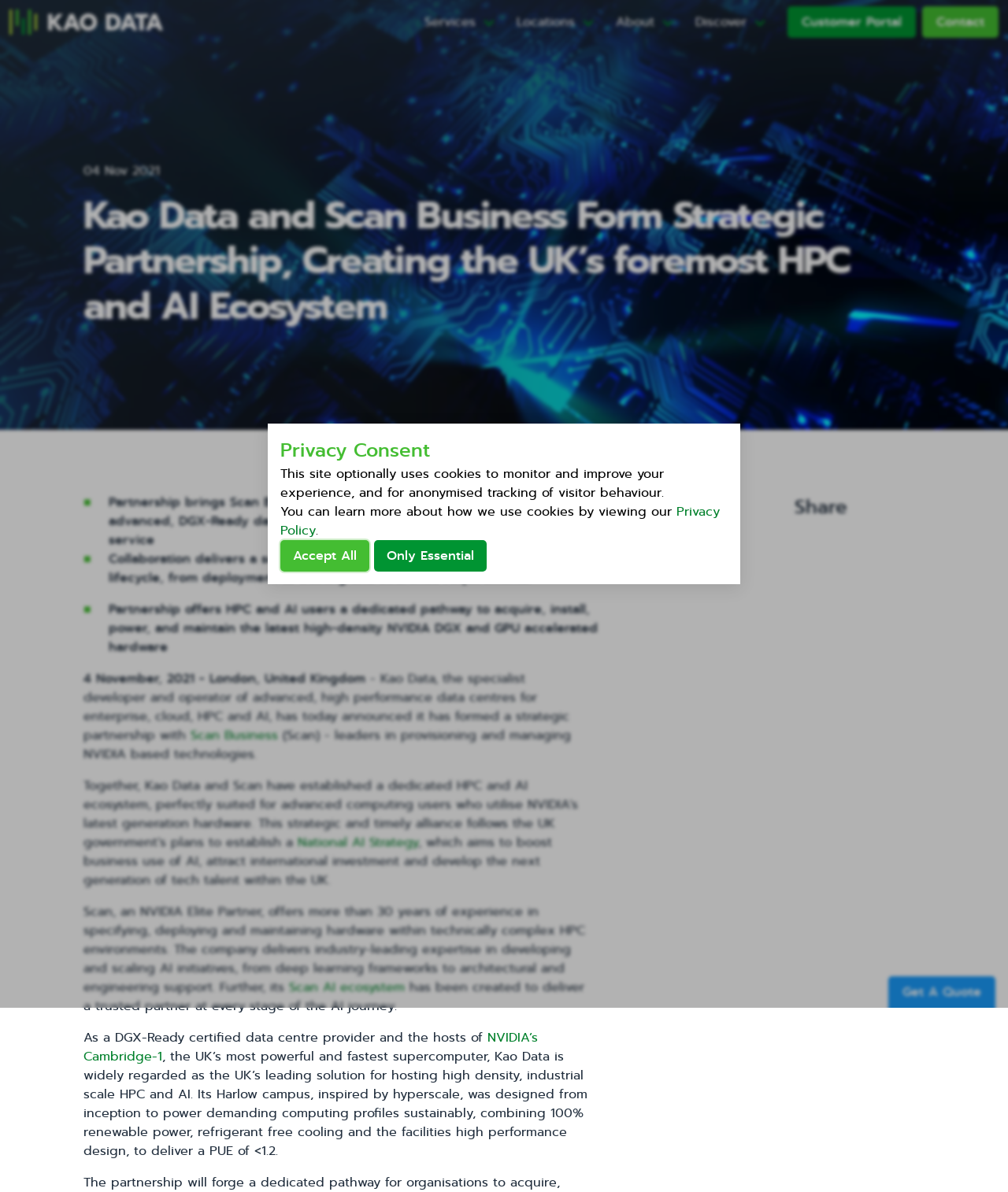Determine the coordinates of the bounding box that should be clicked to complete the instruction: "view privacy policy". The coordinates should be represented by four float numbers between 0 and 1: [left, top, right, bottom].

[0.278, 0.421, 0.714, 0.452]